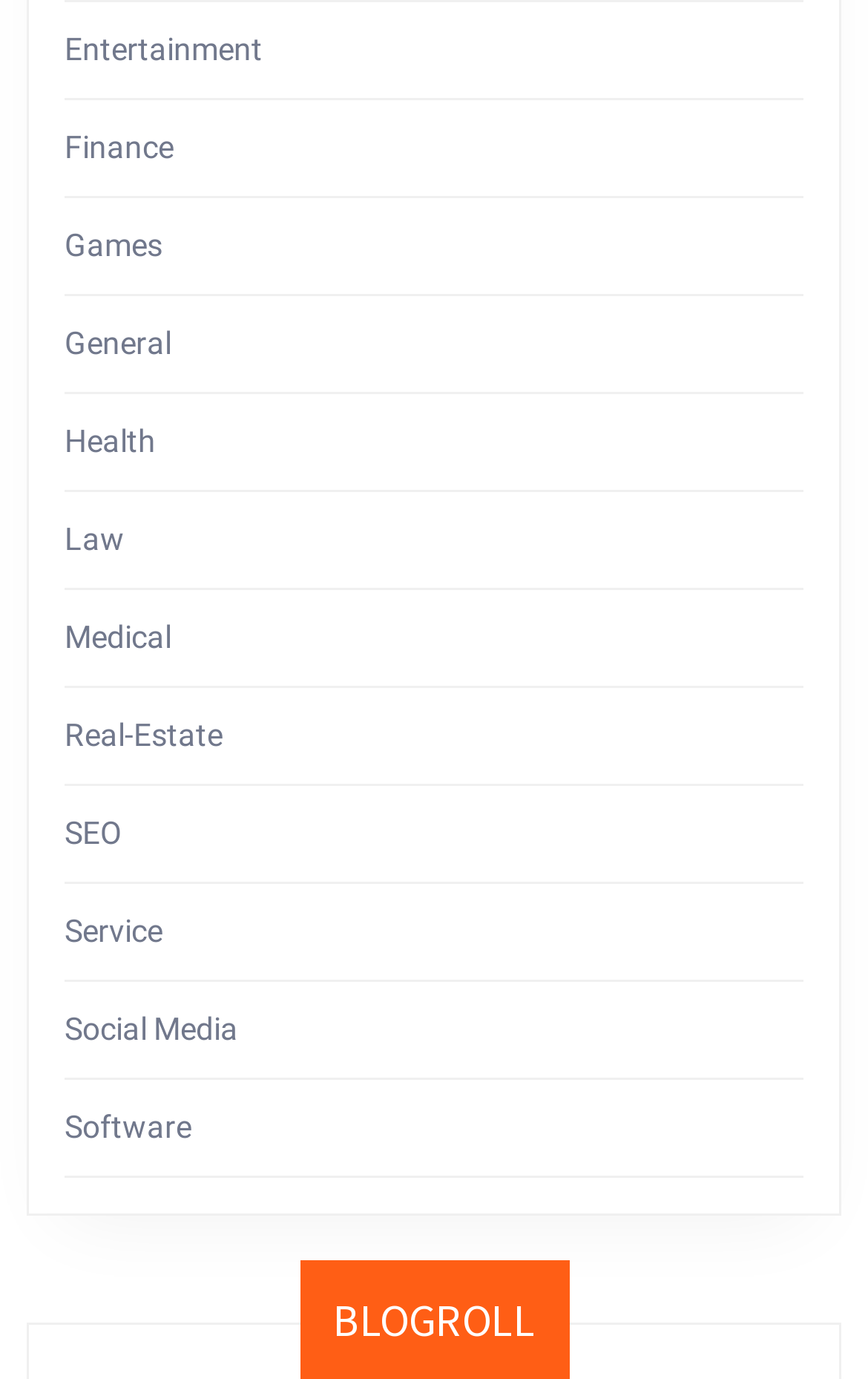Determine the bounding box coordinates for the clickable element required to fulfill the instruction: "Select Real-Estate". Provide the coordinates as four float numbers between 0 and 1, i.e., [left, top, right, bottom].

[0.074, 0.521, 0.256, 0.546]